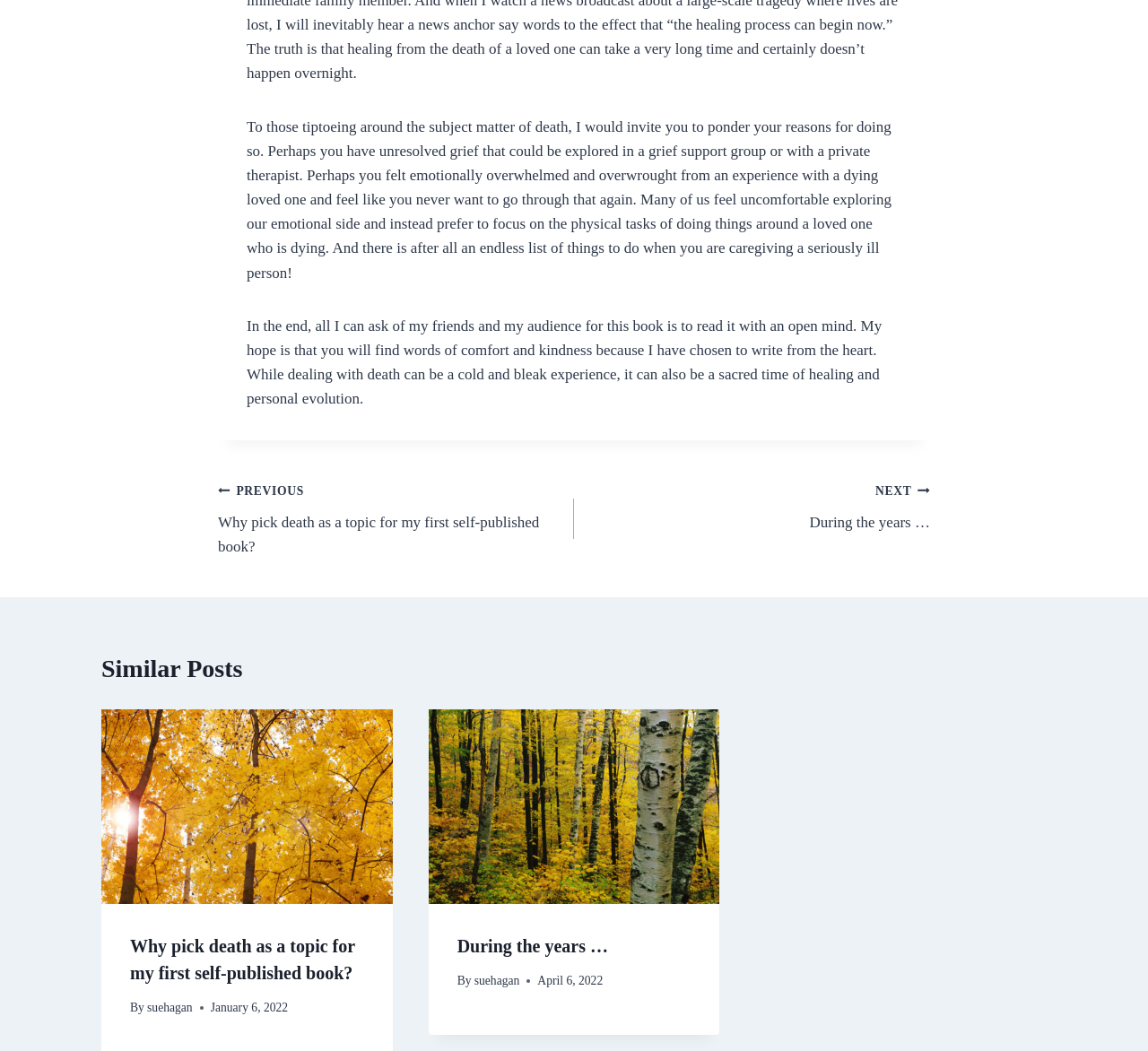Find the bounding box coordinates for the element that must be clicked to complete the instruction: "Click on the 'PREVIOUS Why pick death as a topic for my first self-published book?' link". The coordinates should be four float numbers between 0 and 1, indicated as [left, top, right, bottom].

[0.19, 0.455, 0.5, 0.532]